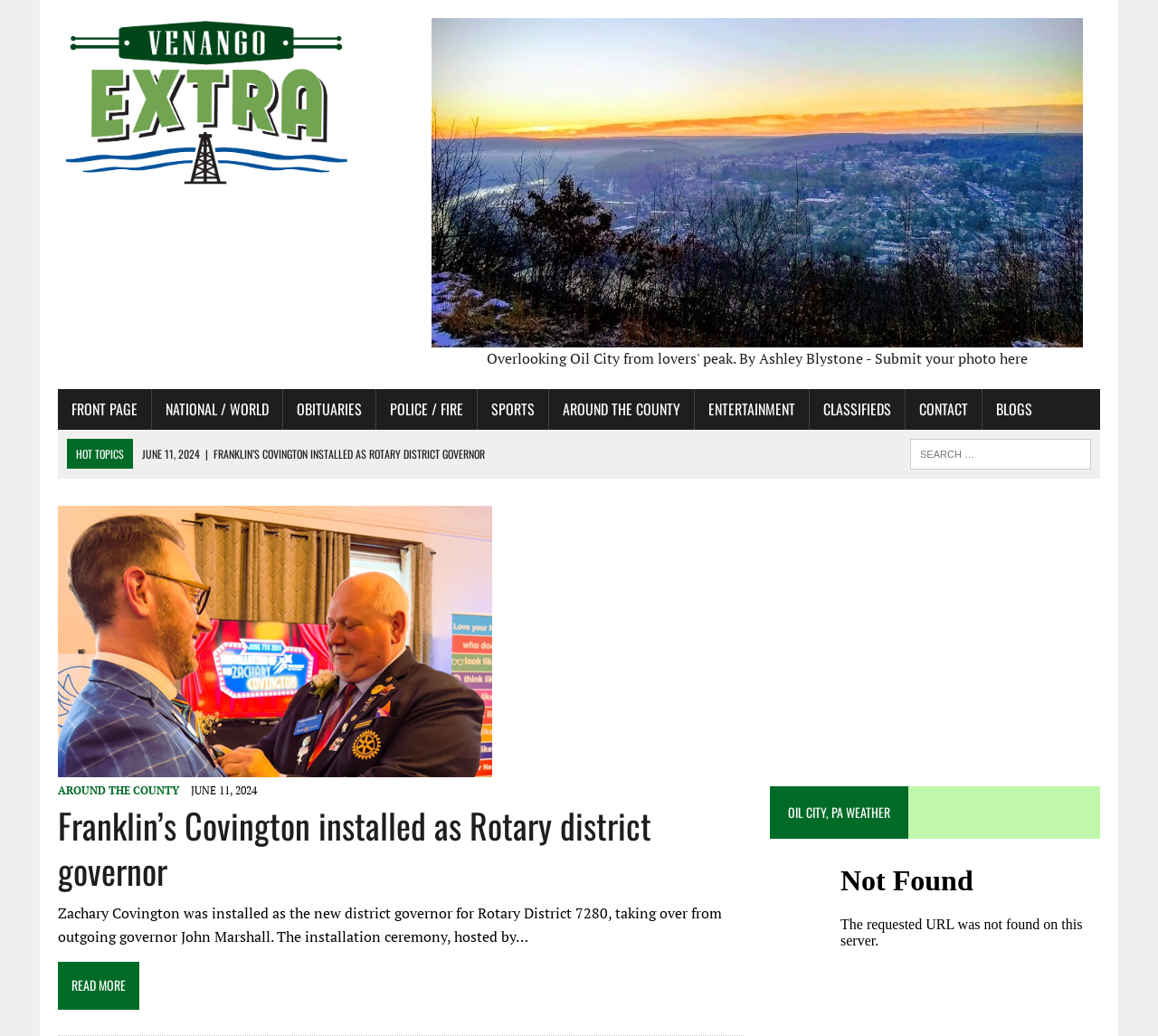Provide the bounding box coordinates of the HTML element this sentence describes: "Classifieds". The bounding box coordinates consist of four float numbers between 0 and 1, i.e., [left, top, right, bottom].

[0.699, 0.375, 0.781, 0.415]